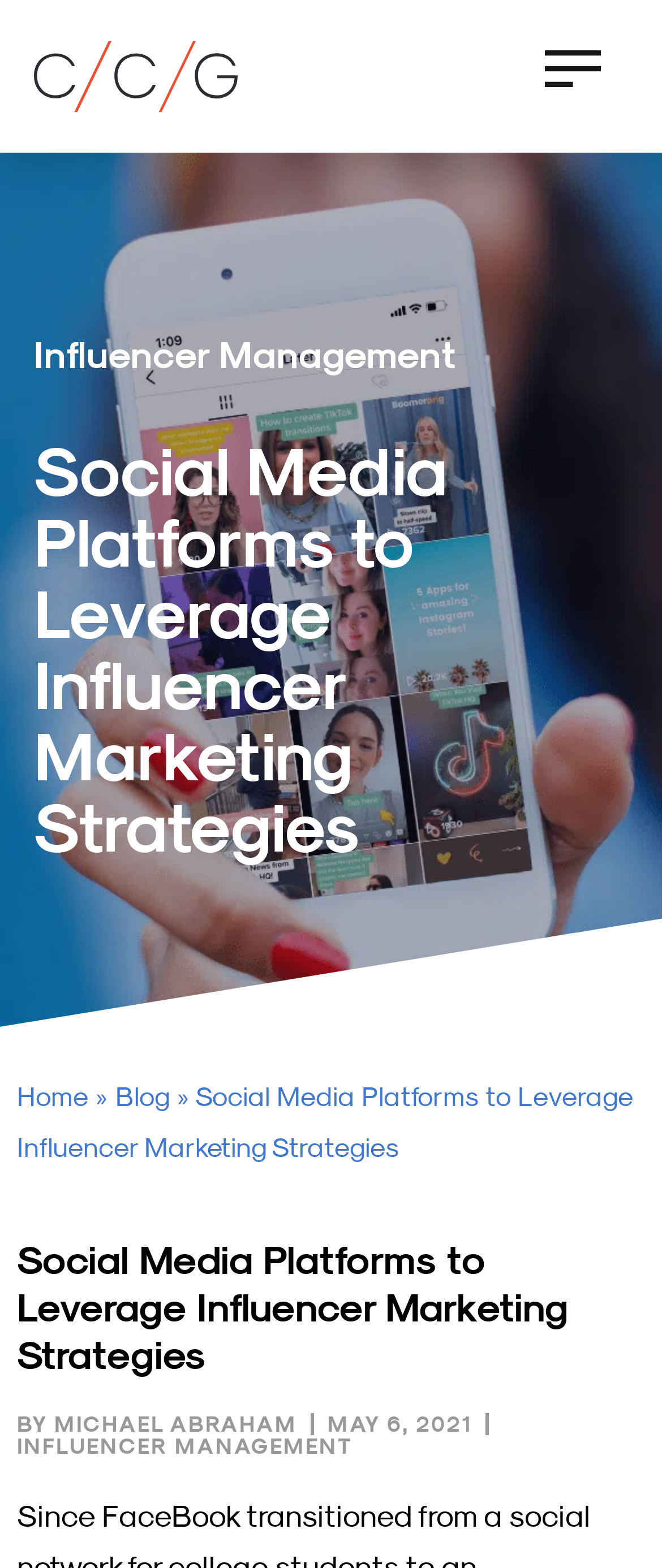Refer to the image and provide an in-depth answer to the question:
What is the date of the article?

By looking at the StaticText element with the text 'MAY 6, 2021', I can determine that this is the date of the article.